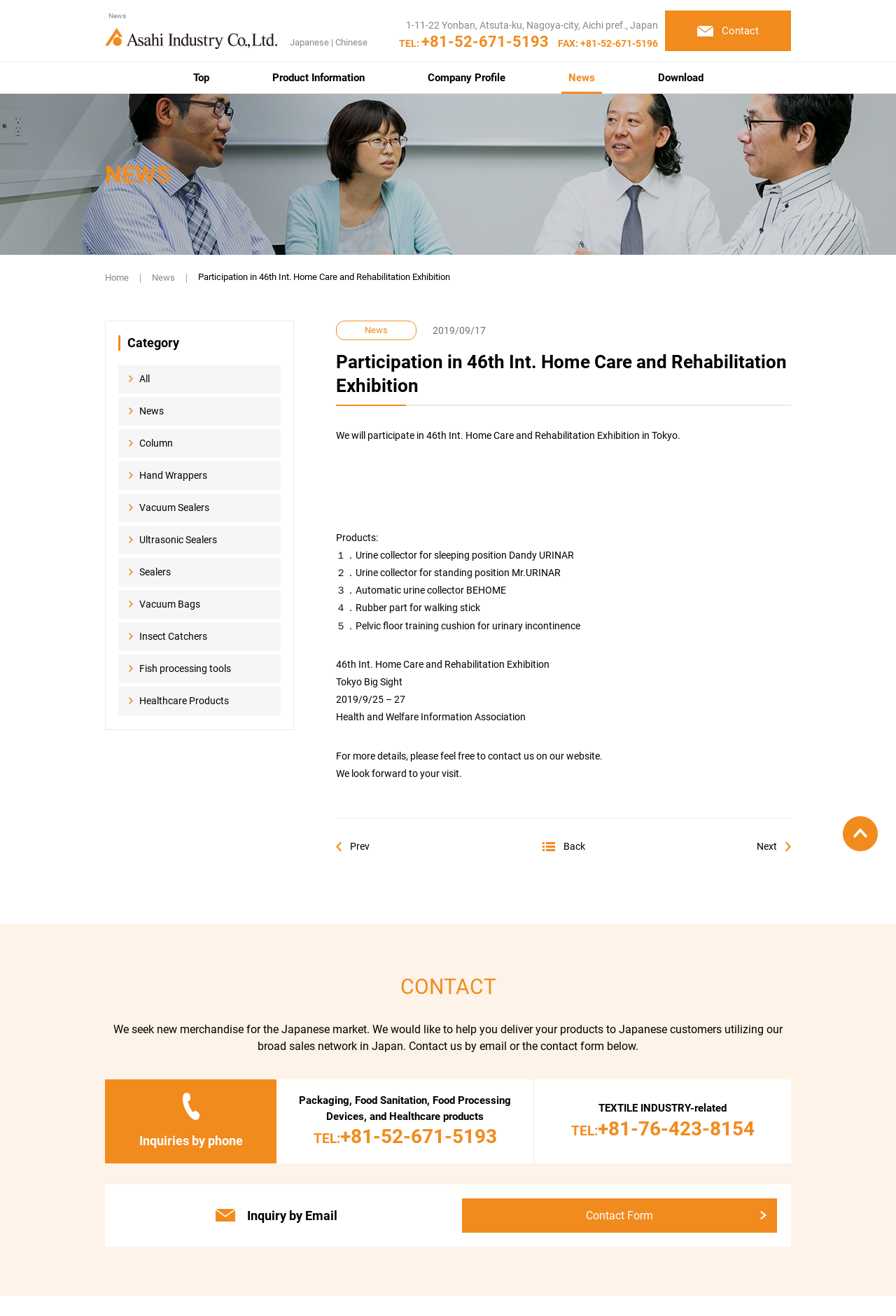Determine and generate the text content of the webpage's headline.

Participation in 46th Int. Home Care and Rehabilitation Exhibition